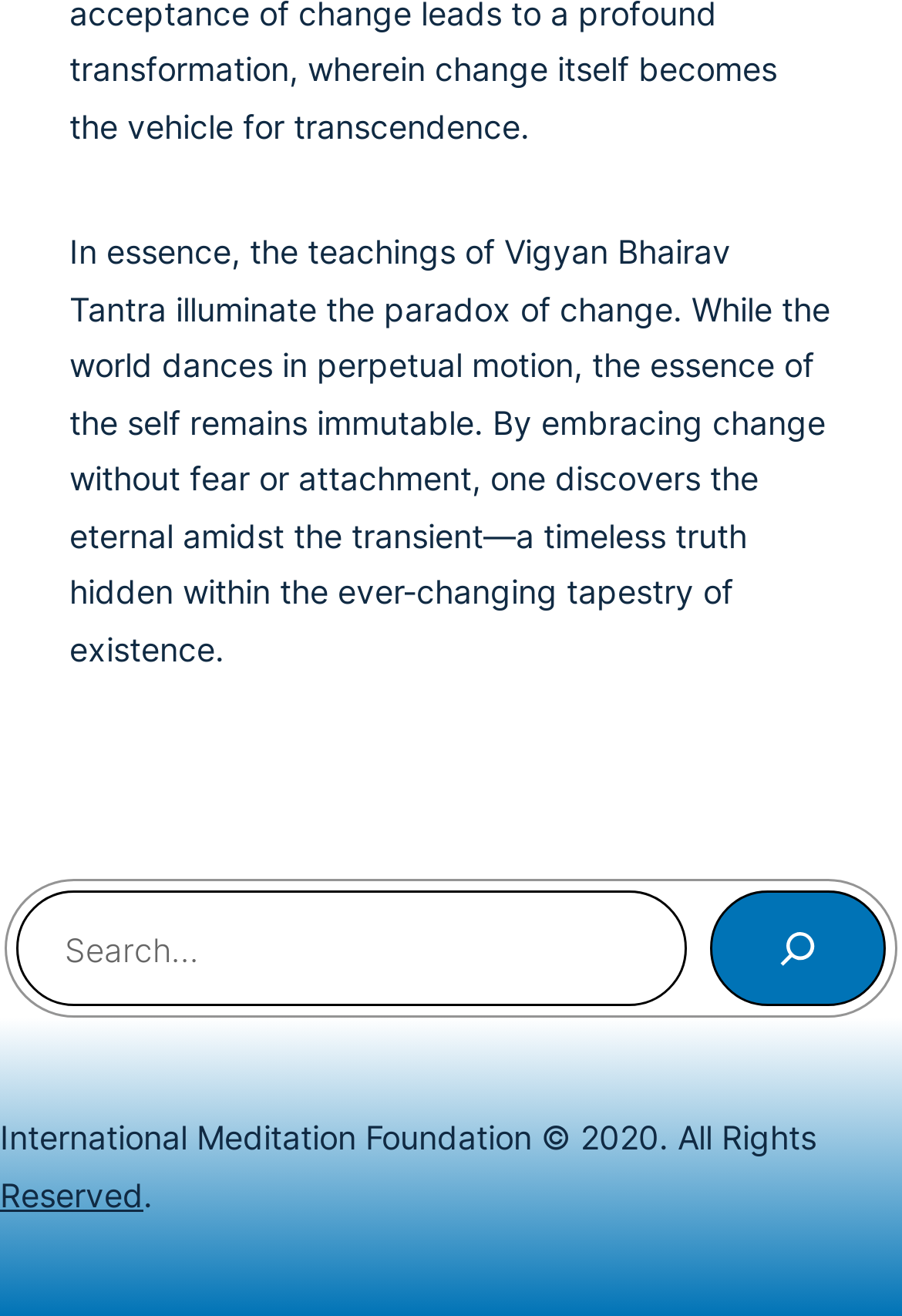Find and provide the bounding box coordinates for the UI element described with: "name="s" placeholder="Search..."".

[0.018, 0.677, 0.762, 0.764]